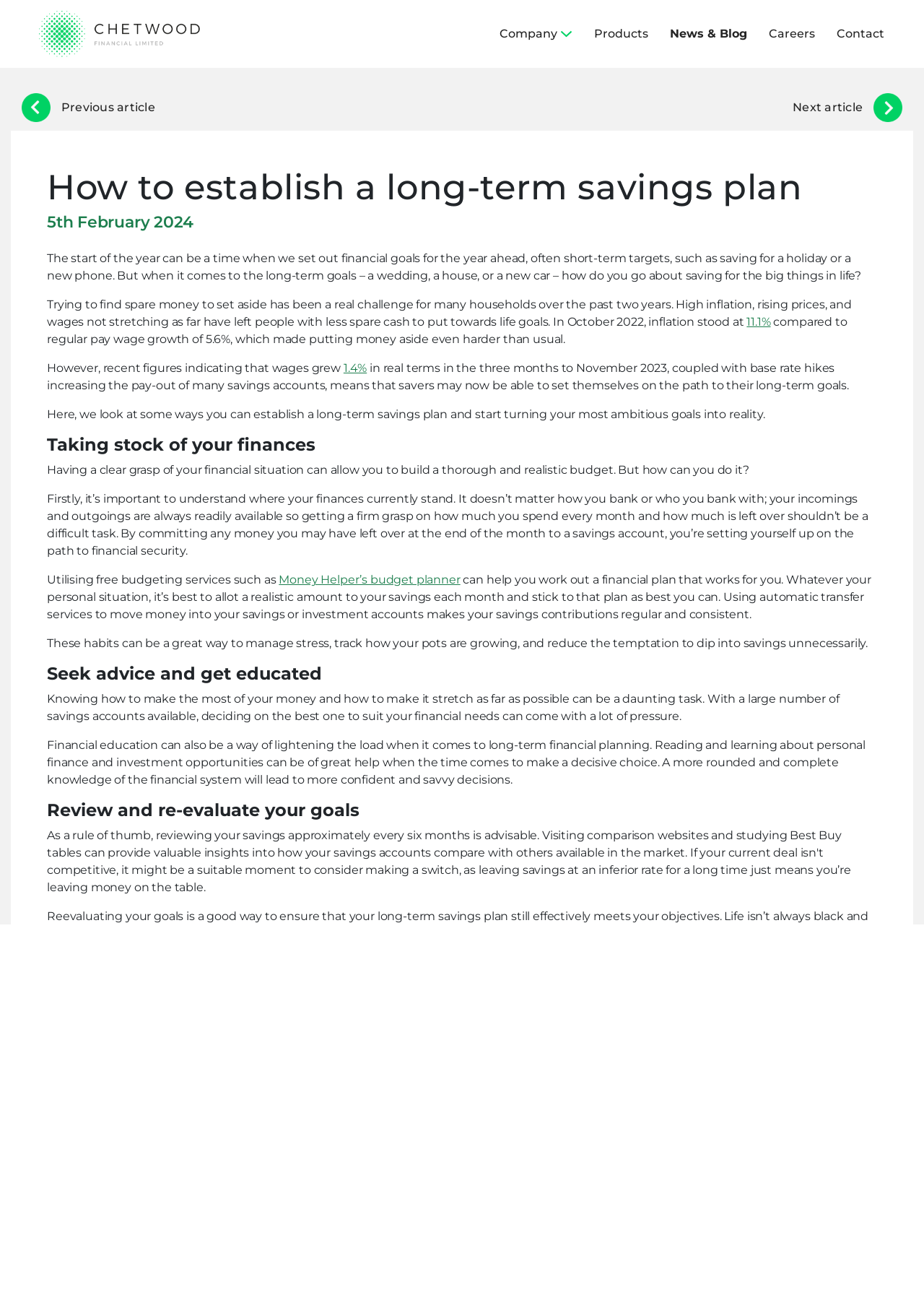What is the topic of the article?
Analyze the image and deliver a detailed answer to the question.

The topic of the article is obtained from the heading 'How to establish a long-term savings plan' which is located at the top of the main content area.